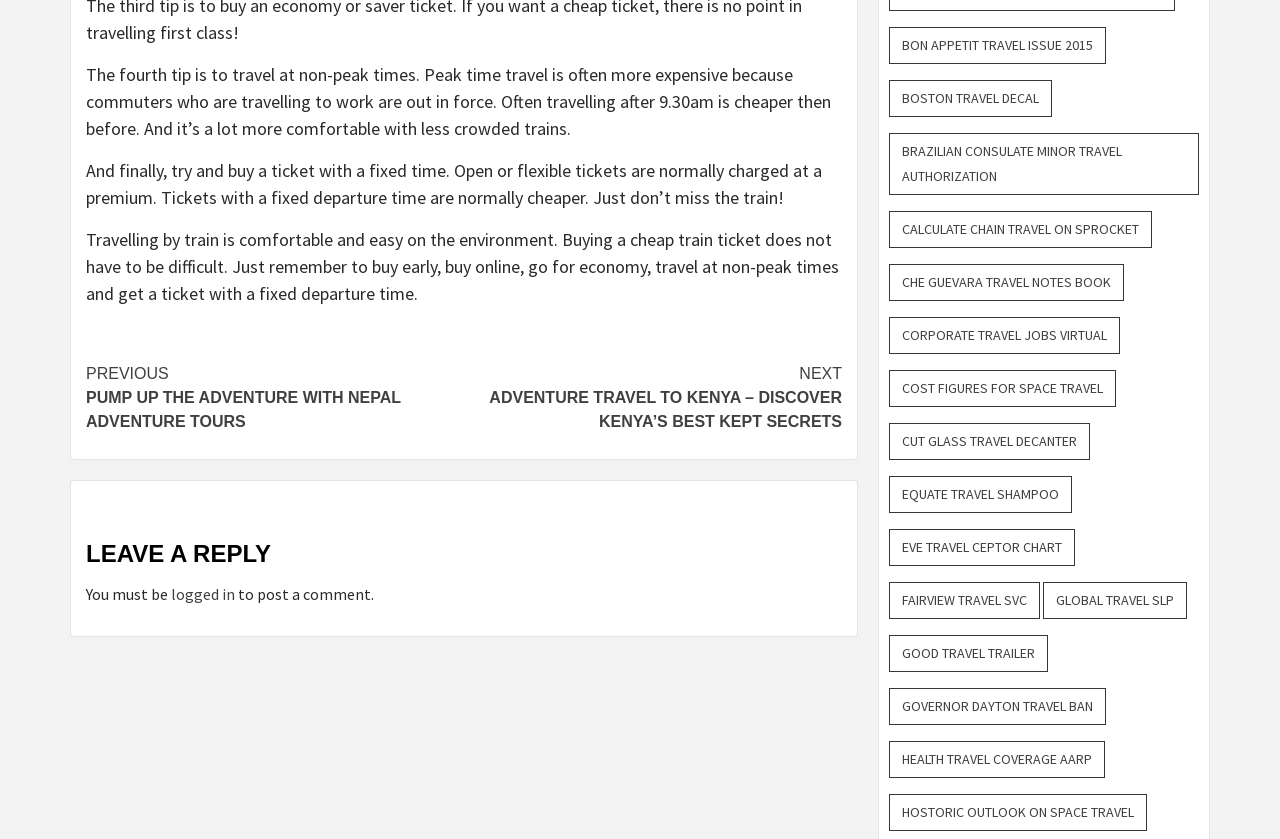Pinpoint the bounding box coordinates of the area that must be clicked to complete this instruction: "Click on 'NEXT ADVENTURE TRAVEL TO KENYA – DISCOVER KENYA’S BEST KEPT SECRETS'".

[0.362, 0.431, 0.658, 0.517]